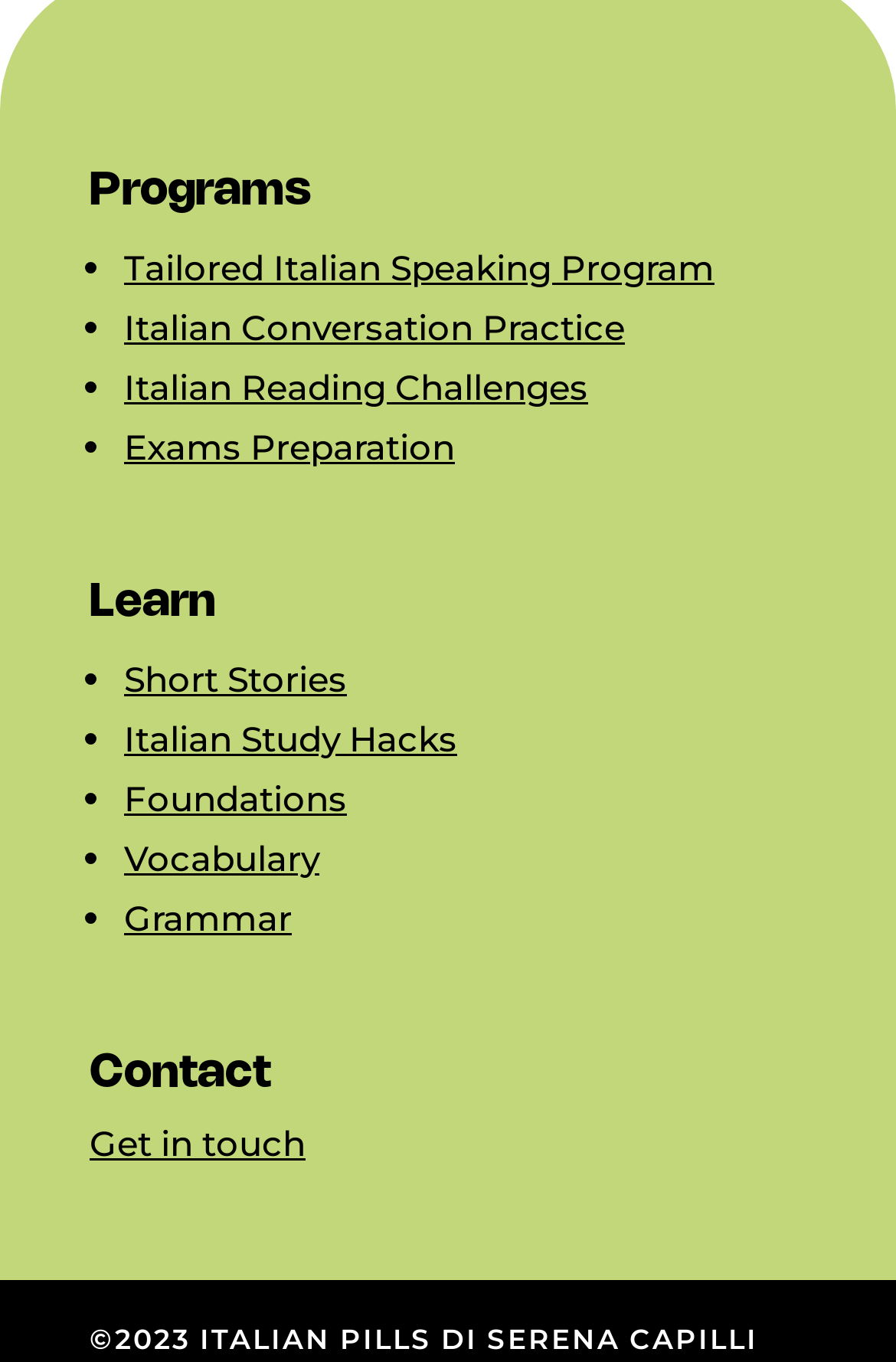Determine the bounding box coordinates for the element that should be clicked to follow this instruction: "Improve Italian Vocabulary". The coordinates should be given as four float numbers between 0 and 1, in the format [left, top, right, bottom].

[0.138, 0.613, 0.356, 0.645]